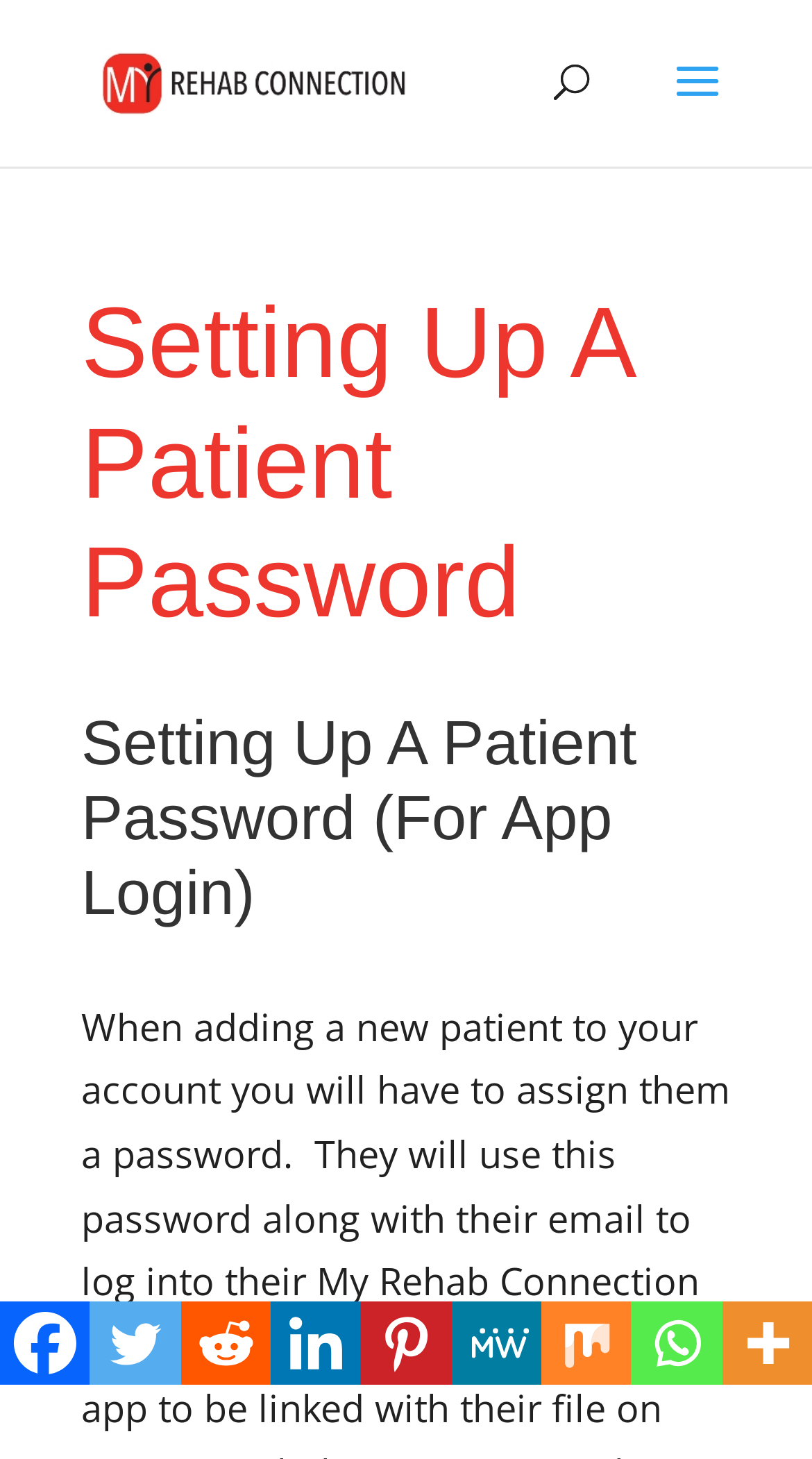Find the bounding box coordinates of the area to click in order to follow the instruction: "visit Facebook page".

[0.0, 0.892, 0.111, 0.949]